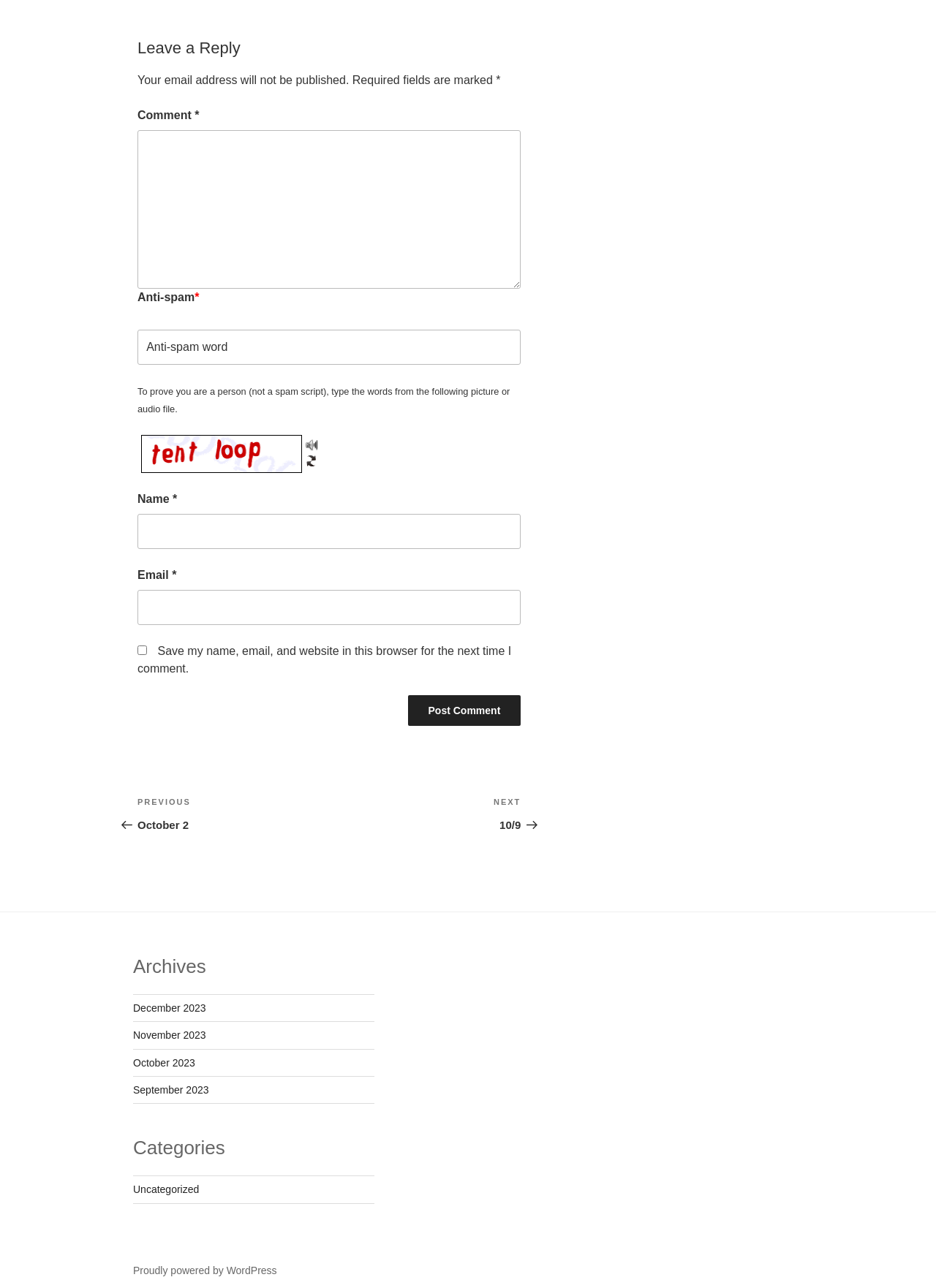What is the function of the 'Save my name, email, and website in this browser' checkbox?
Using the image, respond with a single word or phrase.

To save user data for next comment